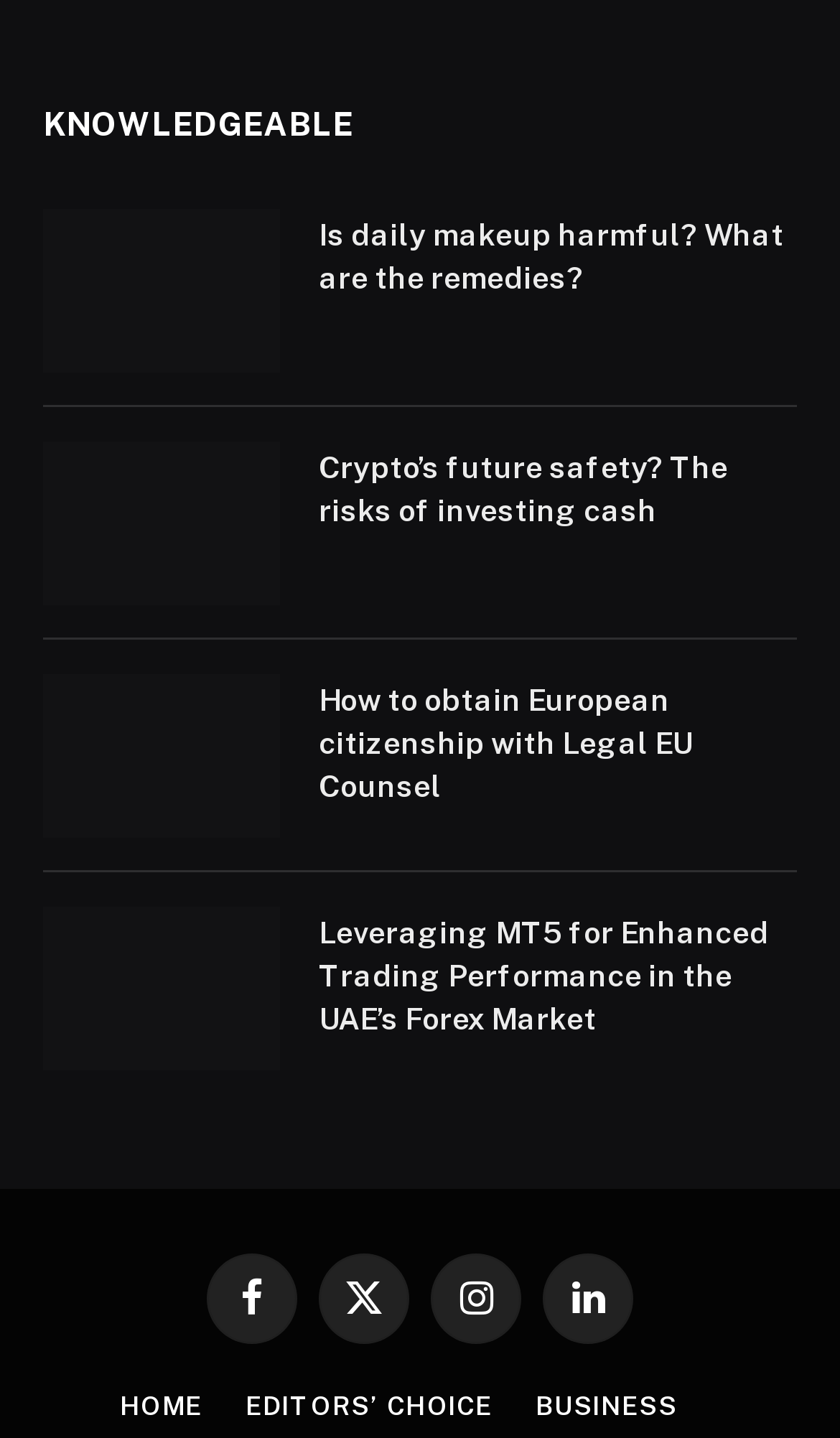Determine the bounding box coordinates of the clickable region to carry out the instruction: "Explore how to obtain European citizenship".

[0.051, 0.468, 0.333, 0.582]